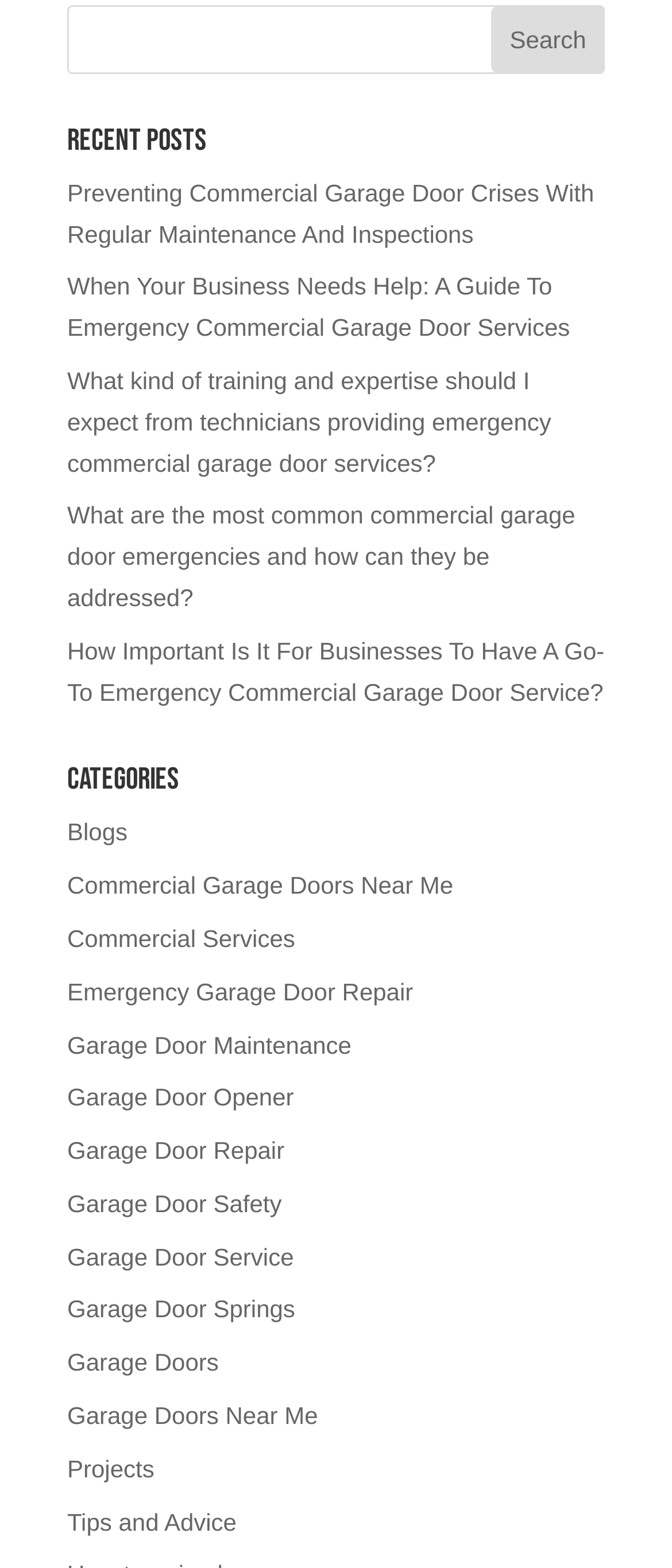Please predict the bounding box coordinates of the element's region where a click is necessary to complete the following instruction: "read recent post about commercial garage door crises". The coordinates should be represented by four float numbers between 0 and 1, i.e., [left, top, right, bottom].

[0.1, 0.114, 0.884, 0.158]